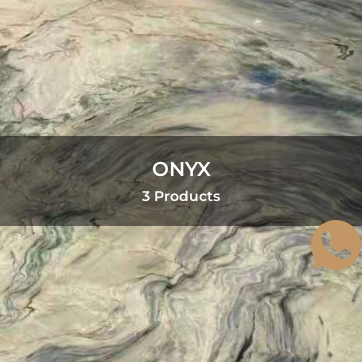Based on the visual content of the image, answer the question thoroughly: What is the primary use of the featured stone?

The answer can be obtained by understanding the context of the image, which suggests that the stone adds a luxurious touch to any space, making it a popular choice for high-end decor and architectural features, implying its primary use in interior design.